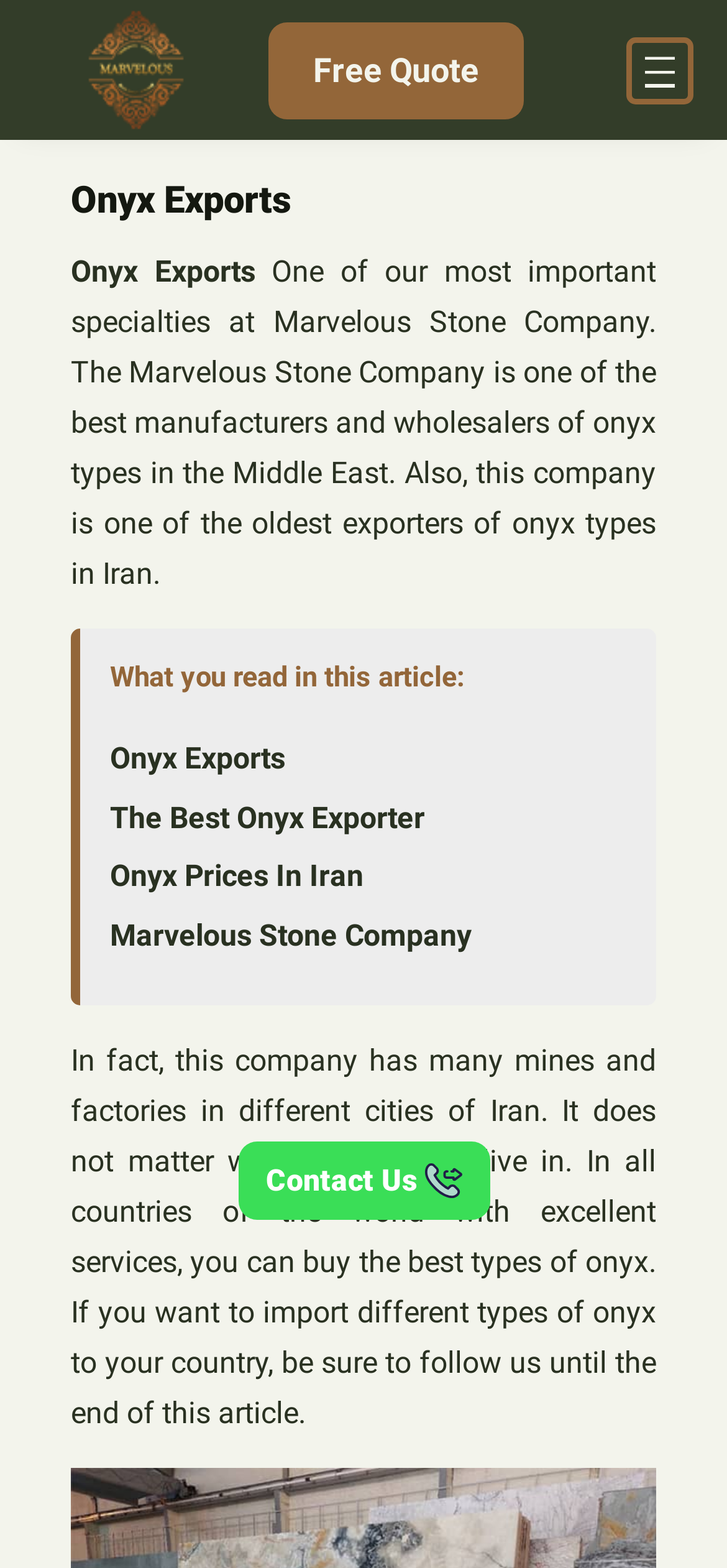Determine the bounding box coordinates for the region that must be clicked to execute the following instruction: "view events".

None